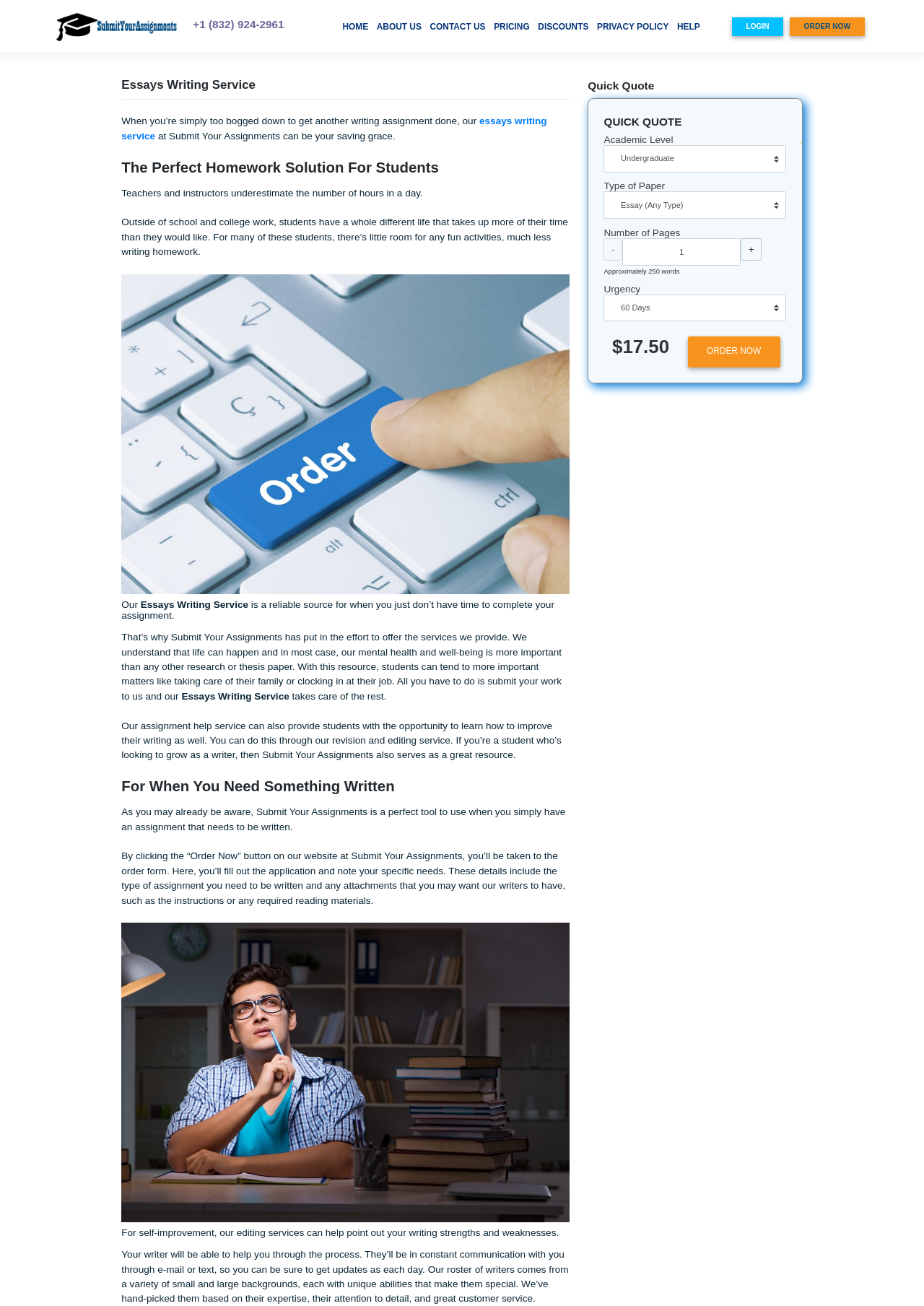What is the purpose of the 'Submit Your Assignments' service?
Refer to the image and give a detailed response to the question.

The webpage explains that the service is designed to help students who are overwhelmed with writing assignments and need assistance. It provides a reliable source for students to submit their work and have it taken care of, allowing them to focus on other important aspects of their life.